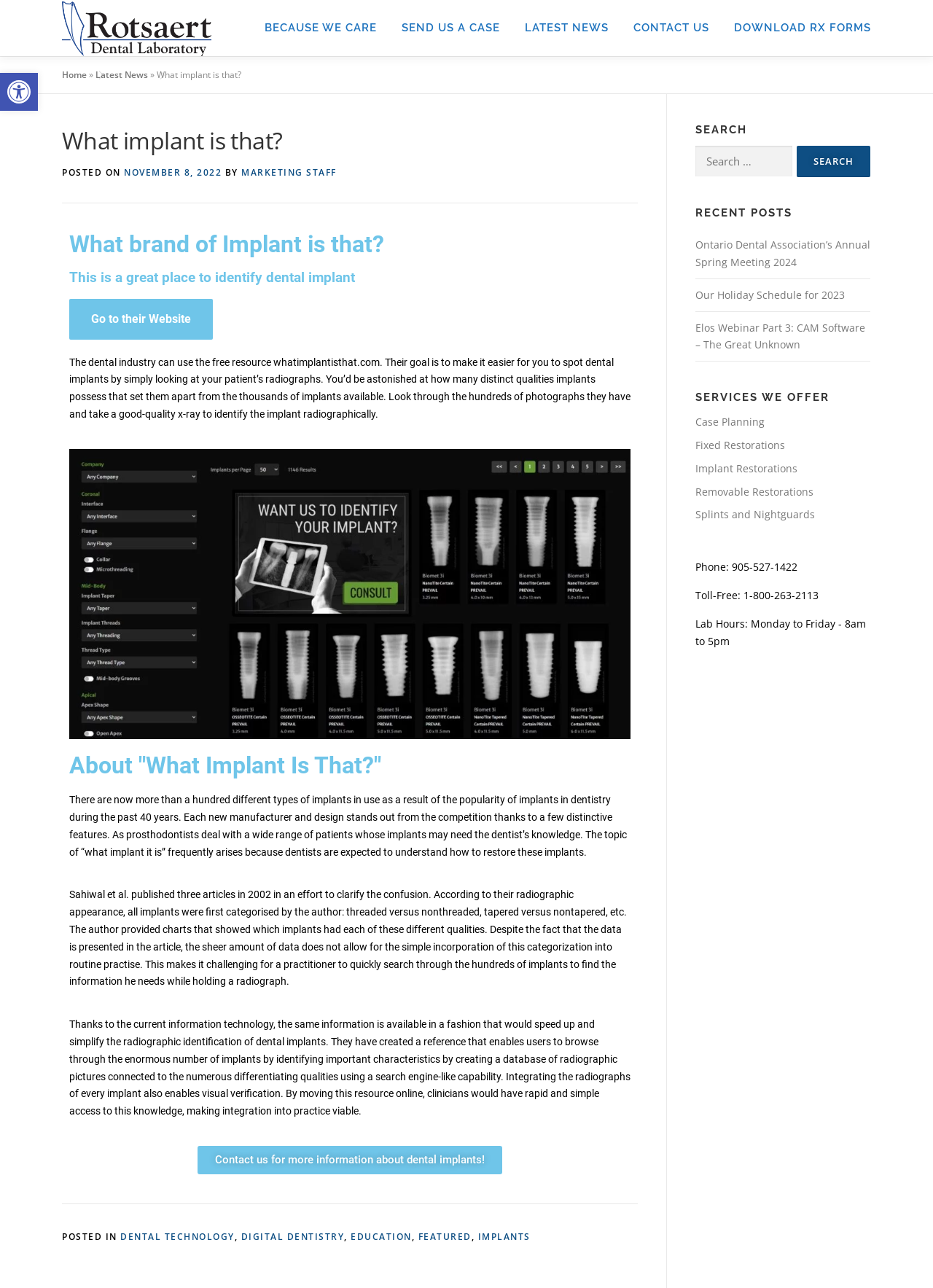Identify the bounding box coordinates for the region to click in order to carry out this instruction: "Read the 'WHAT TO DO WITH LEADS' article". Provide the coordinates using four float numbers between 0 and 1, formatted as [left, top, right, bottom].

None